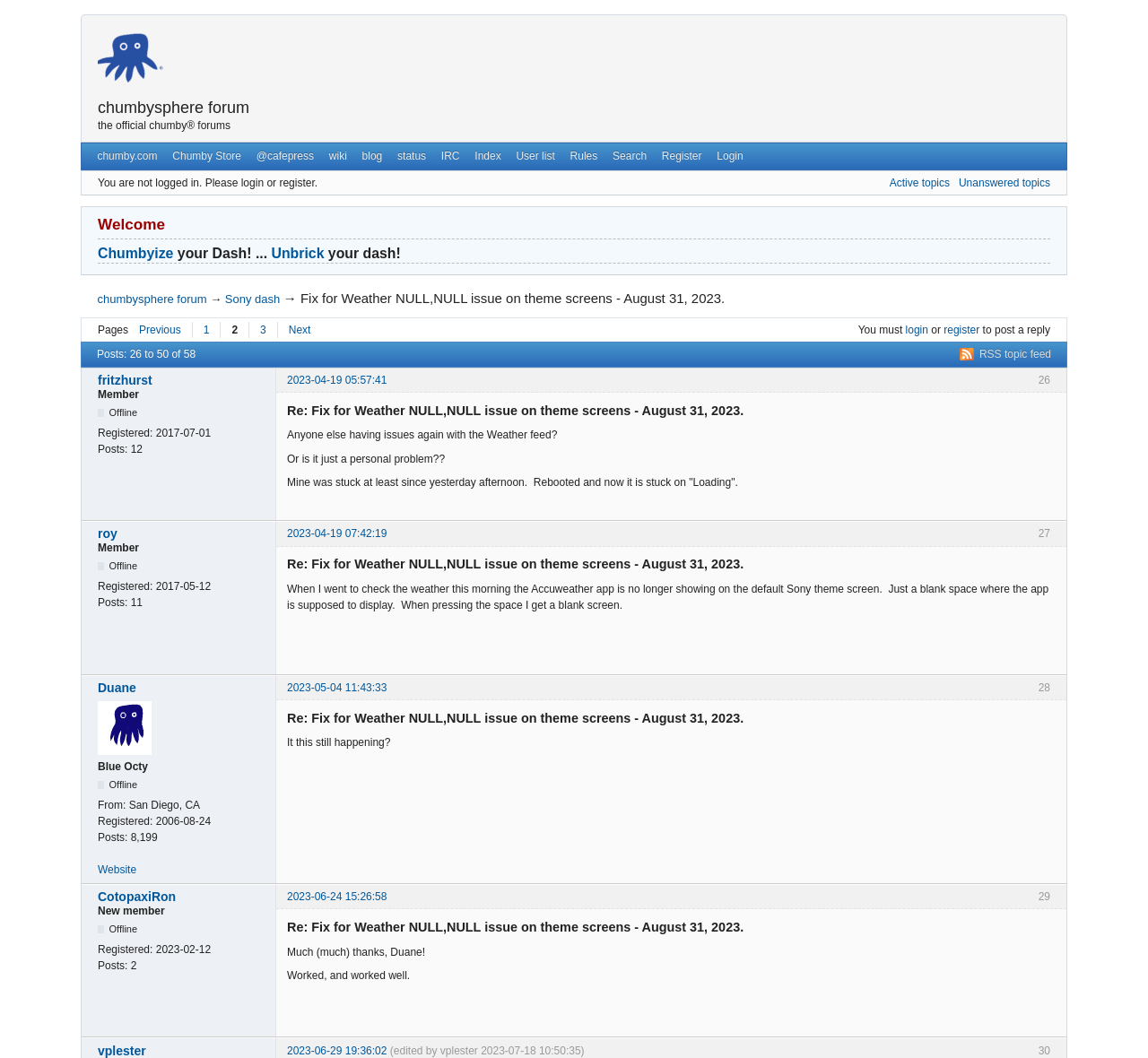Can you specify the bounding box coordinates of the area that needs to be clicked to fulfill the following instruction: "View the 'Chumby Store'"?

[0.144, 0.136, 0.217, 0.16]